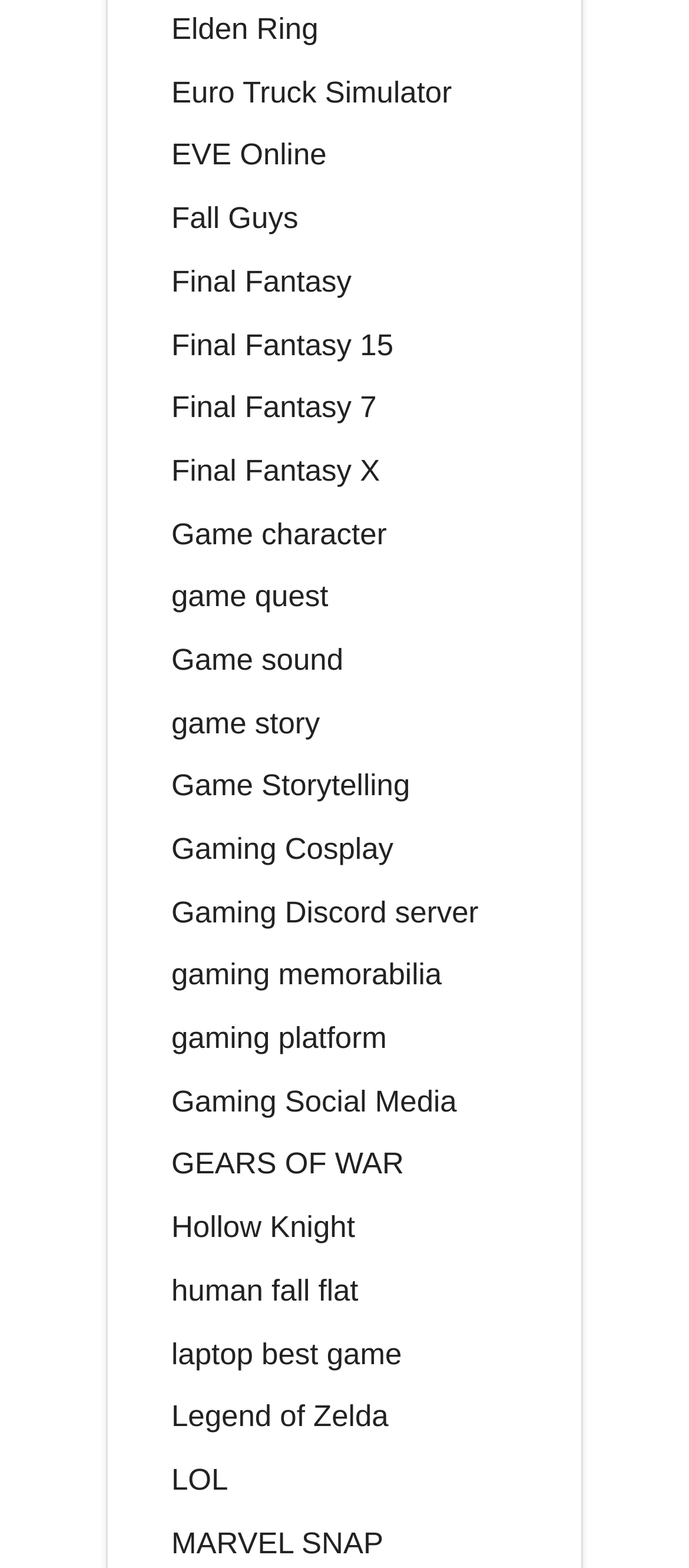From the webpage screenshot, identify the region described by EVE Online. Provide the bounding box coordinates as (top-left x, top-left y, bottom-right x, bottom-right y), with each value being a floating point number between 0 and 1.

[0.249, 0.088, 0.474, 0.11]